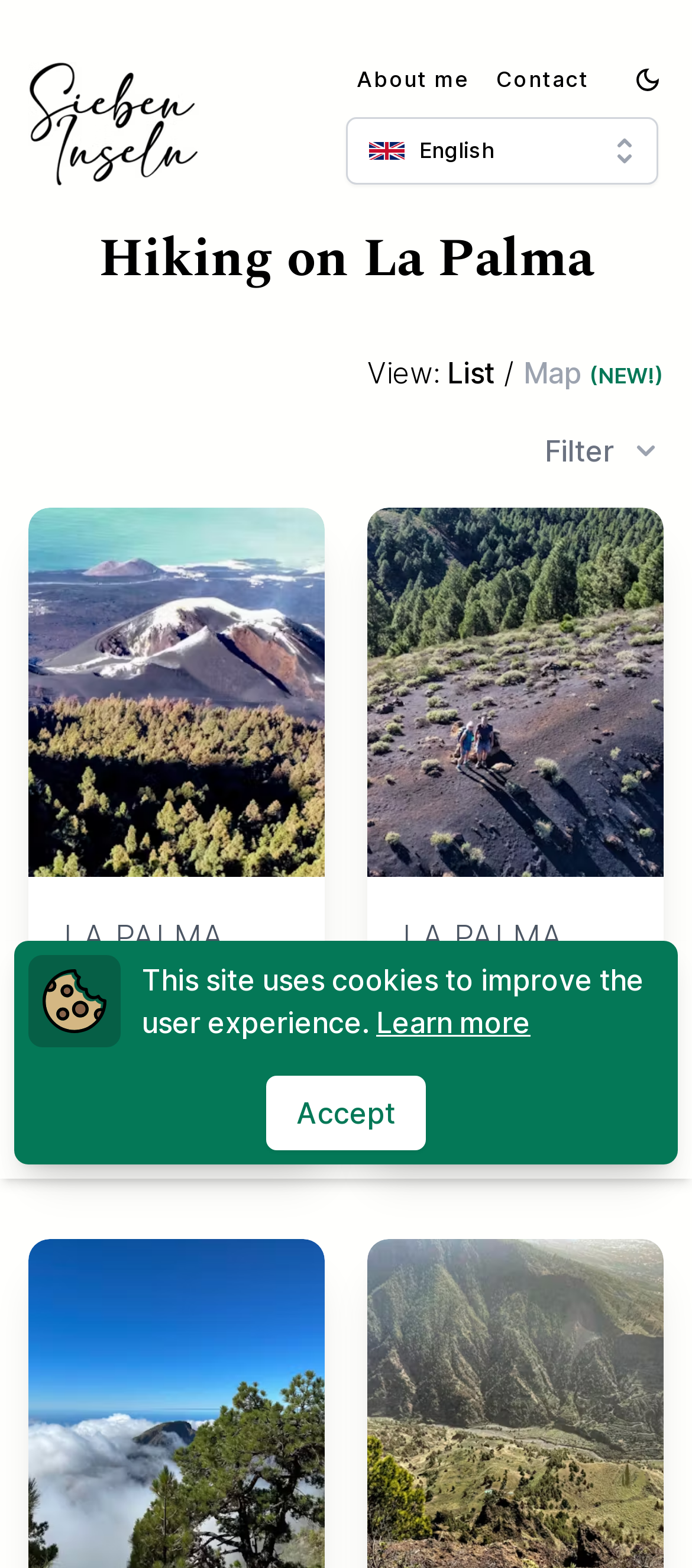How many islands are listed in the menu?
Answer the question with a single word or phrase by looking at the picture.

7